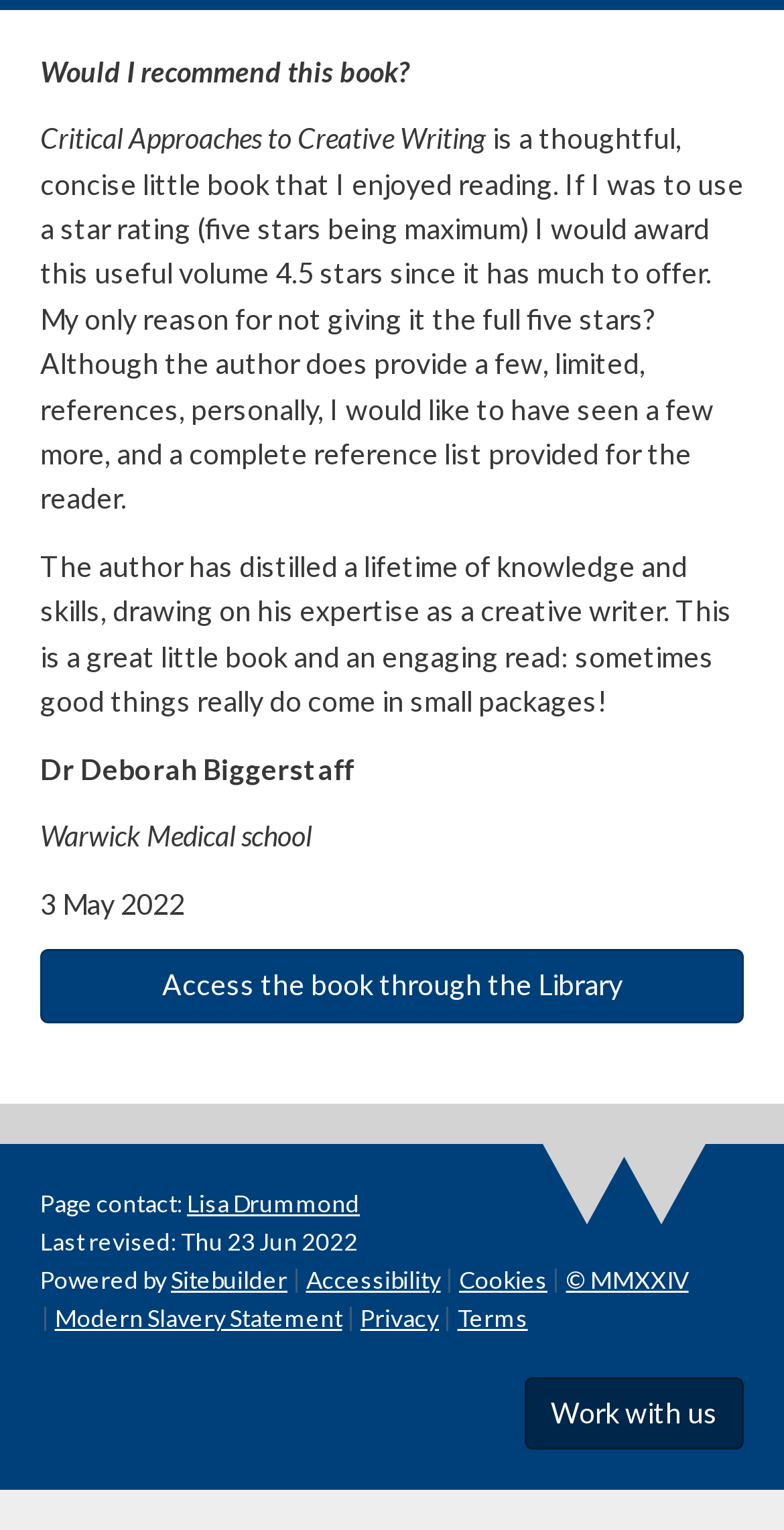From the screenshot, find the bounding box of the UI element matching this description: "Modern Slavery Statement". Supply the bounding box coordinates in the form [left, top, right, bottom], each a float between 0 and 1.

[0.07, 0.851, 0.436, 0.871]